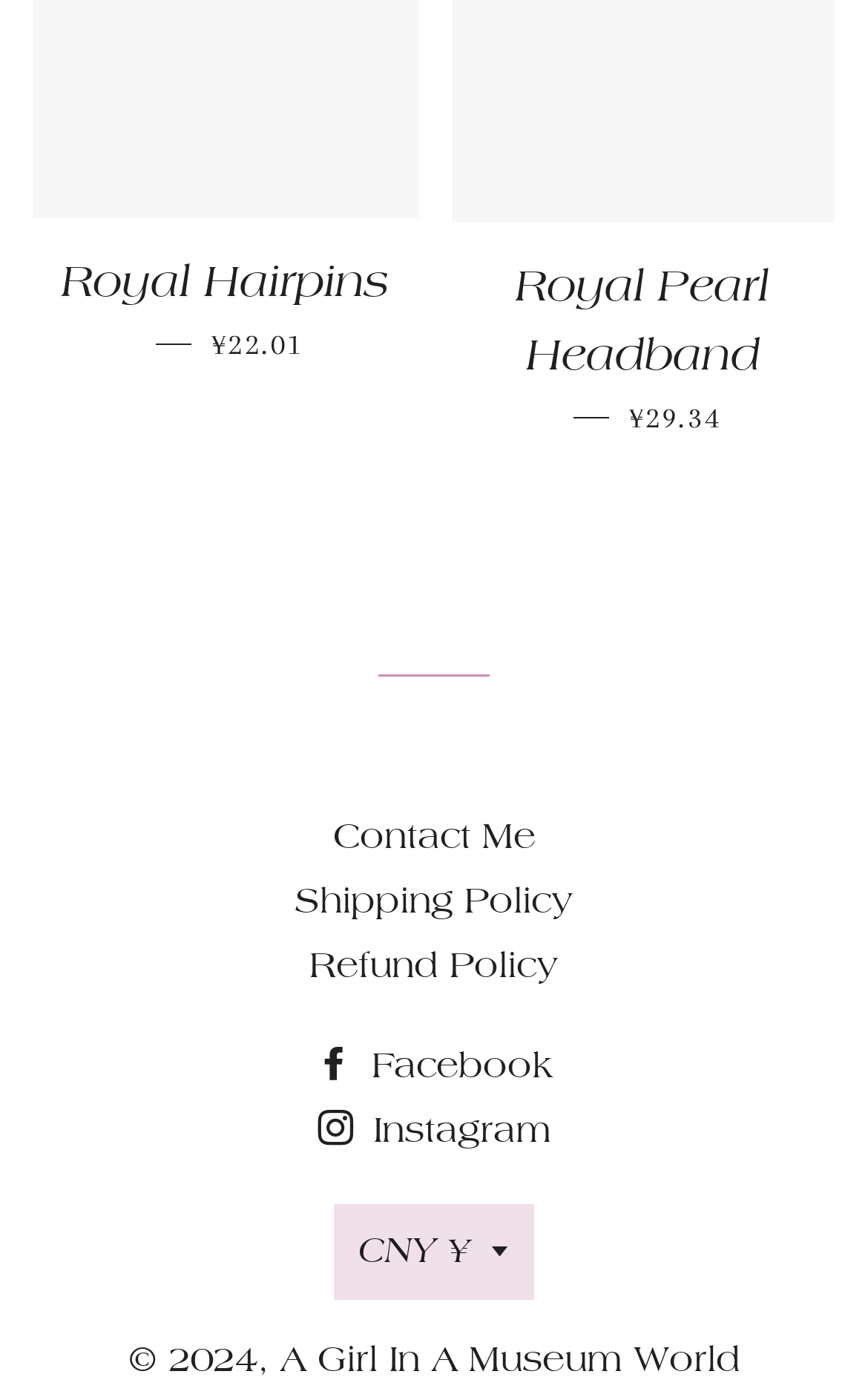Please determine the bounding box coordinates of the section I need to click to accomplish this instruction: "Contact the seller".

[0.383, 0.584, 0.617, 0.613]